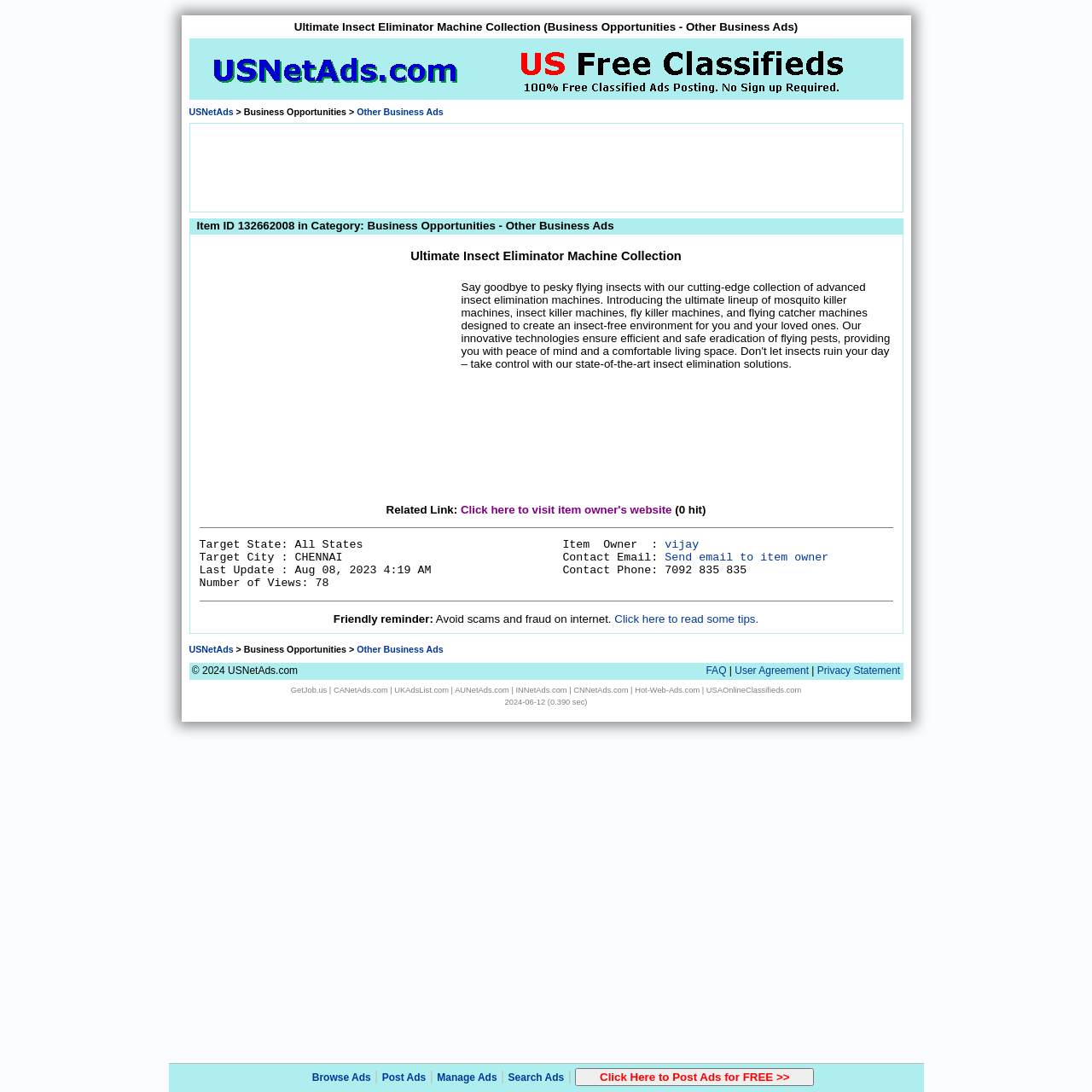What is the target city for the item?
Please provide a single word or phrase based on the screenshot.

CHENNAI